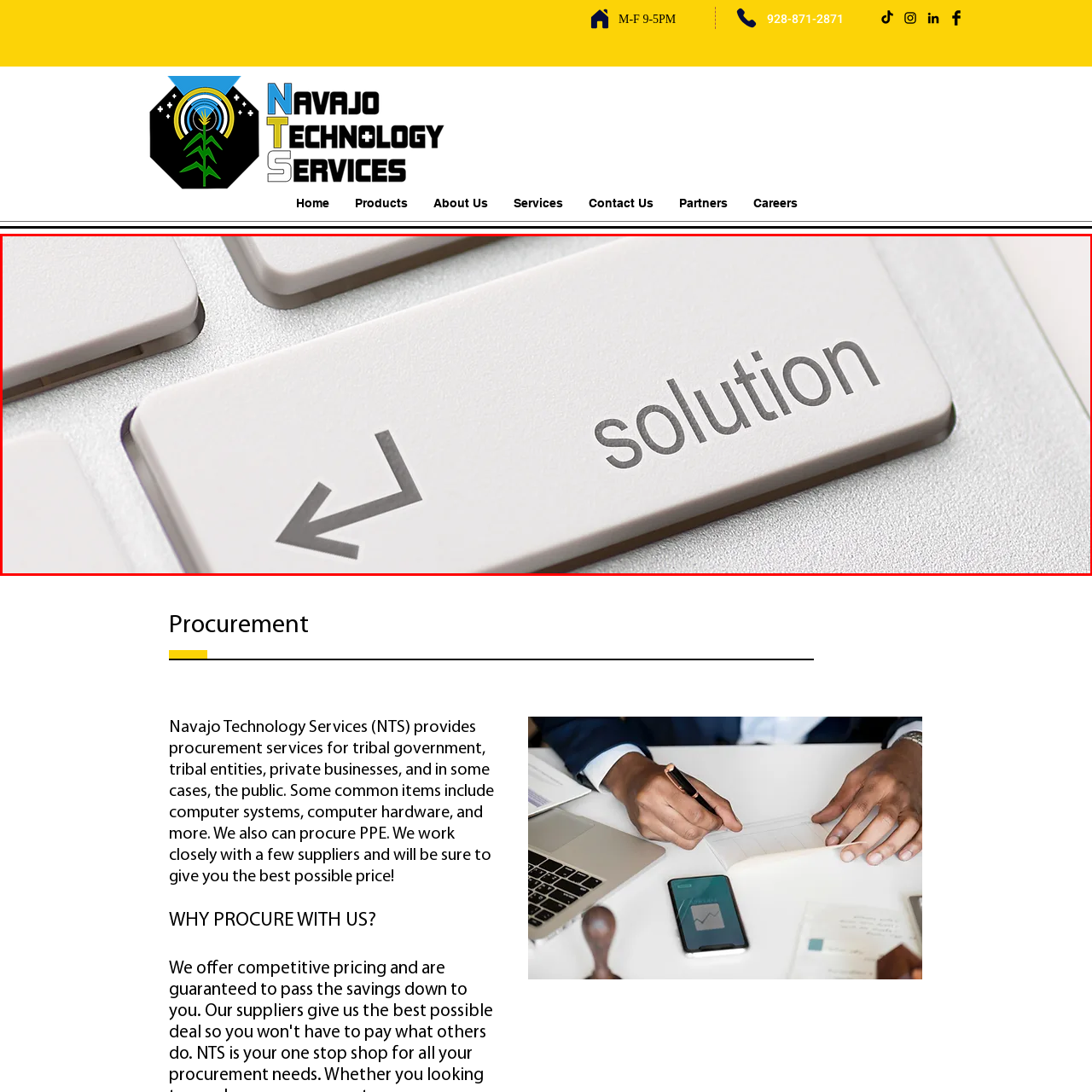Use the image within the highlighted red box to answer the following question with a single word or phrase:
What is the design style of the key?

minimalist